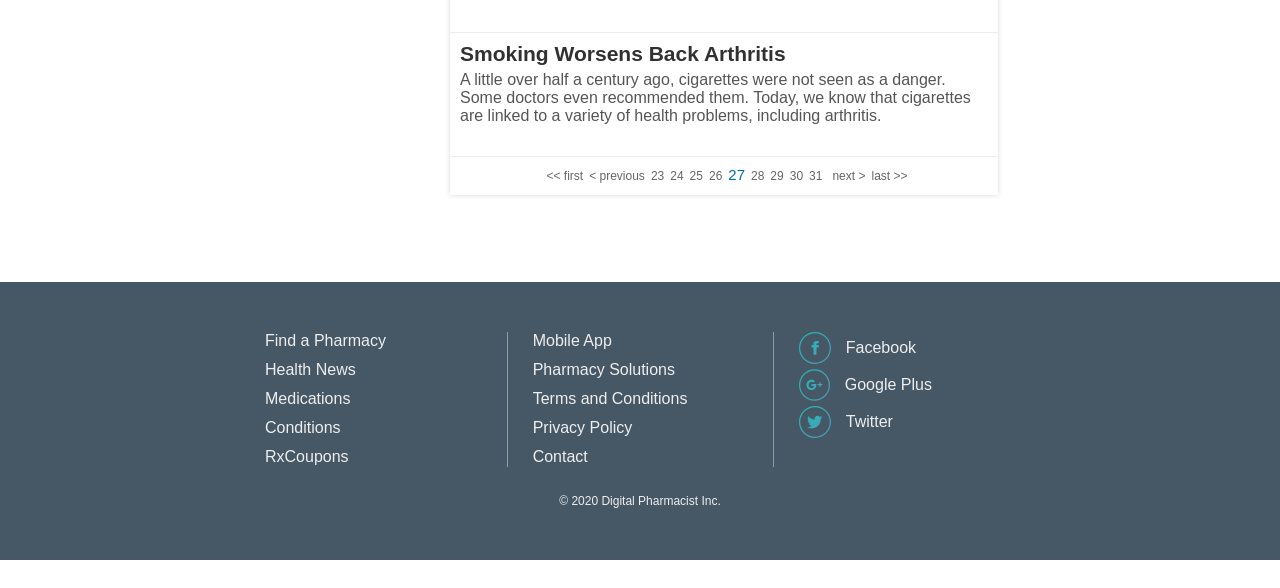Using the element description: "Privacy Policy", determine the bounding box coordinates for the specified UI element. The coordinates should be four float numbers between 0 and 1, [left, top, right, bottom].

[0.416, 0.713, 0.494, 0.741]